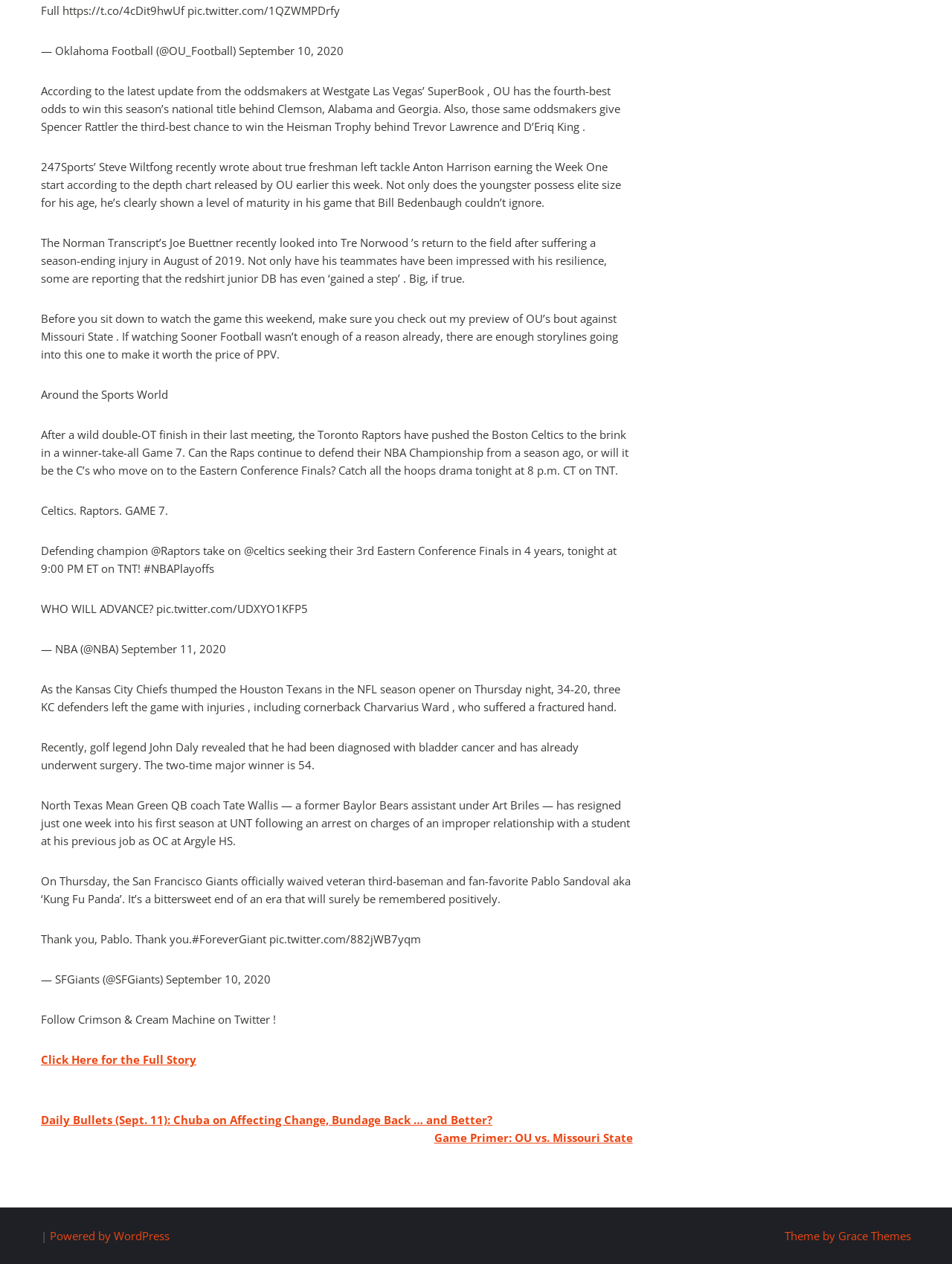Please find the bounding box for the UI component described as follows: "Powered by WordPress".

[0.052, 0.972, 0.178, 0.984]